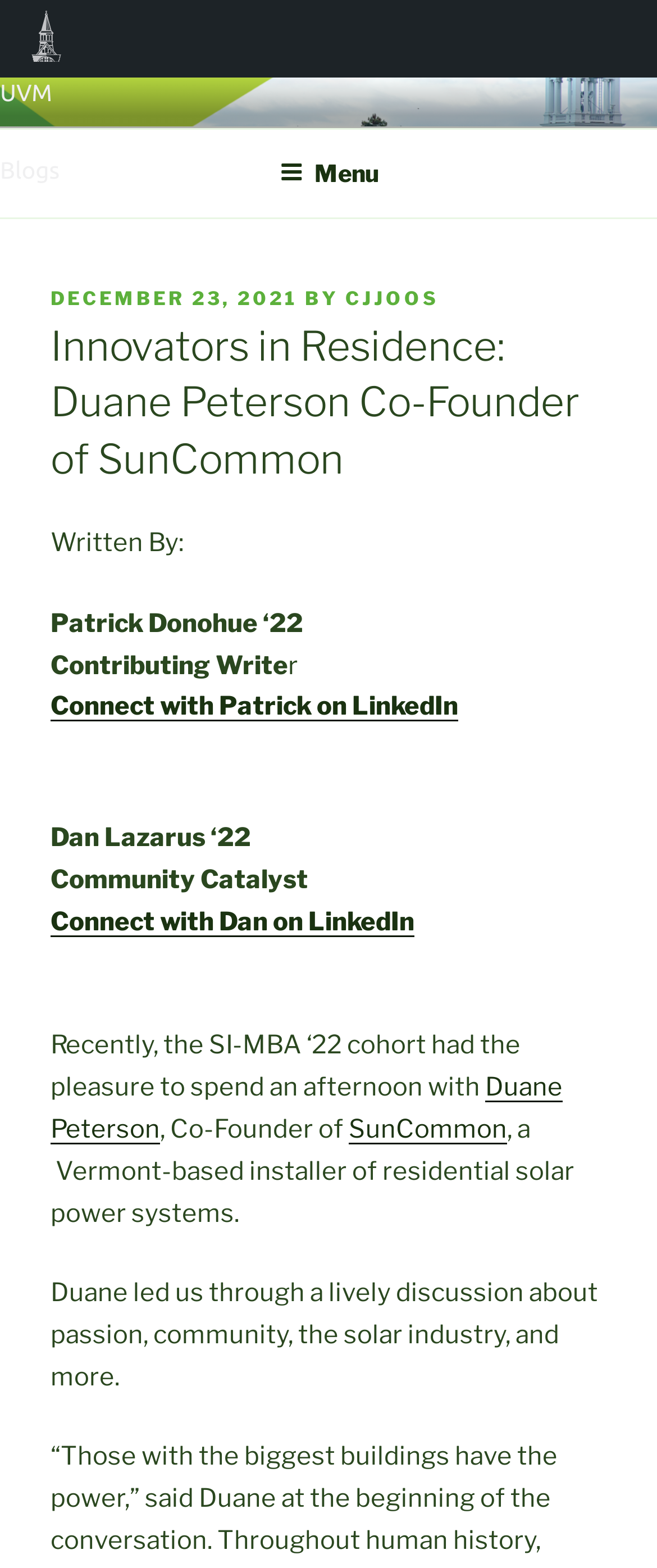From the given element description: "The Sustainable Innovation Review", find the bounding box for the UI element. Provide the coordinates as four float numbers between 0 and 1, in the order [left, top, right, bottom].

[0.077, 0.066, 0.832, 0.129]